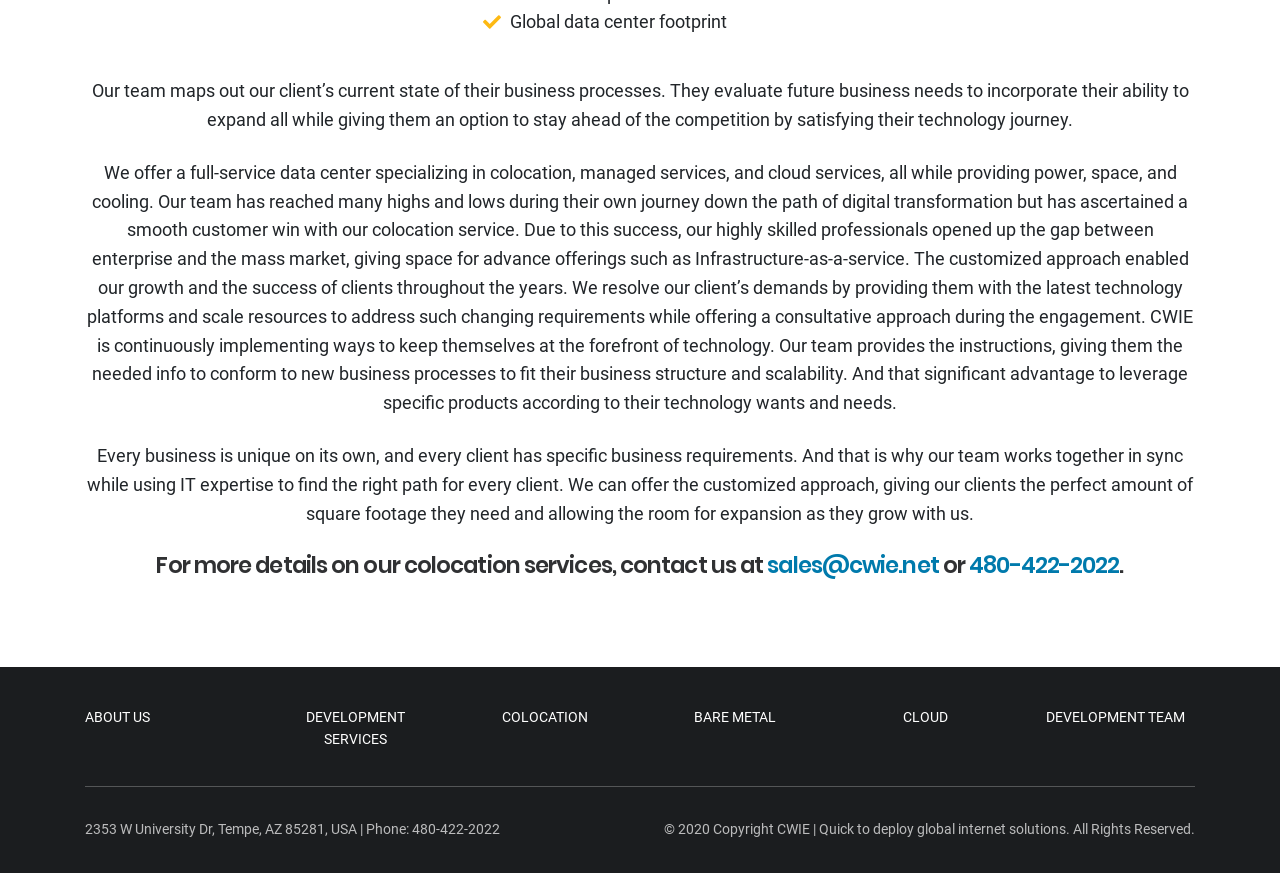What is the contact email for colocation services?
Please answer the question with a detailed and comprehensive explanation.

The contact email for colocation services is sales@cwie.net, as mentioned in the fourth paragraph of the webpage, which provides contact information for clients interested in learning more about their colocation services.